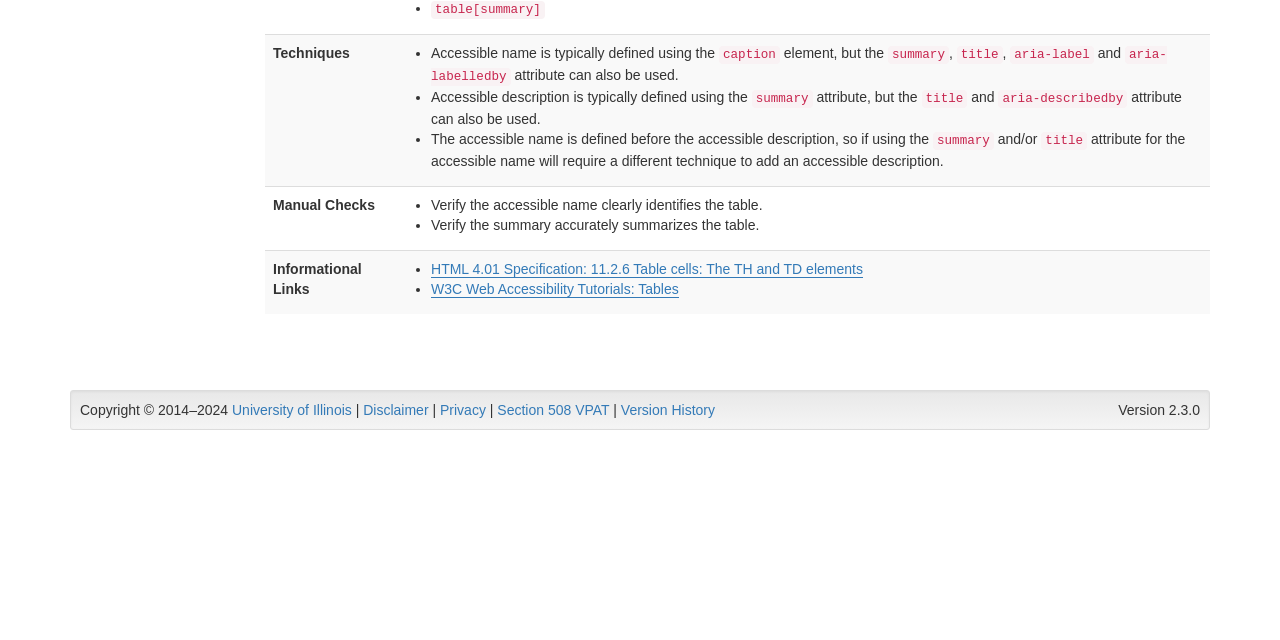Given the element description "Version History", identify the bounding box of the corresponding UI element.

[0.485, 0.629, 0.559, 0.654]